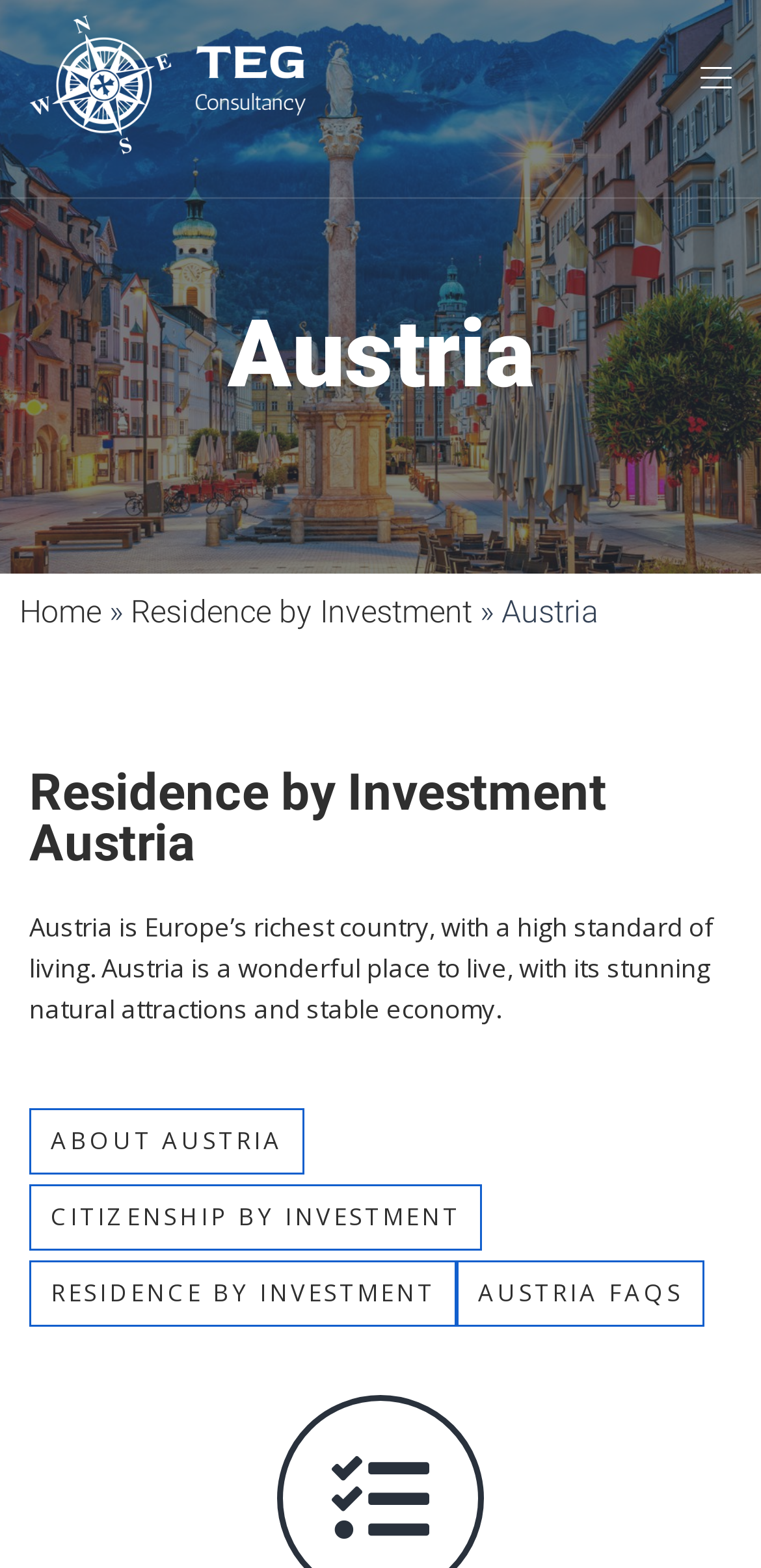Based on what you see in the screenshot, provide a thorough answer to this question: What is the standard of living in Austria?

Based on the webpage text 'Austria is Europe’s richest country, with a high standard of living.', it is clear that the standard of living in Austria is high.